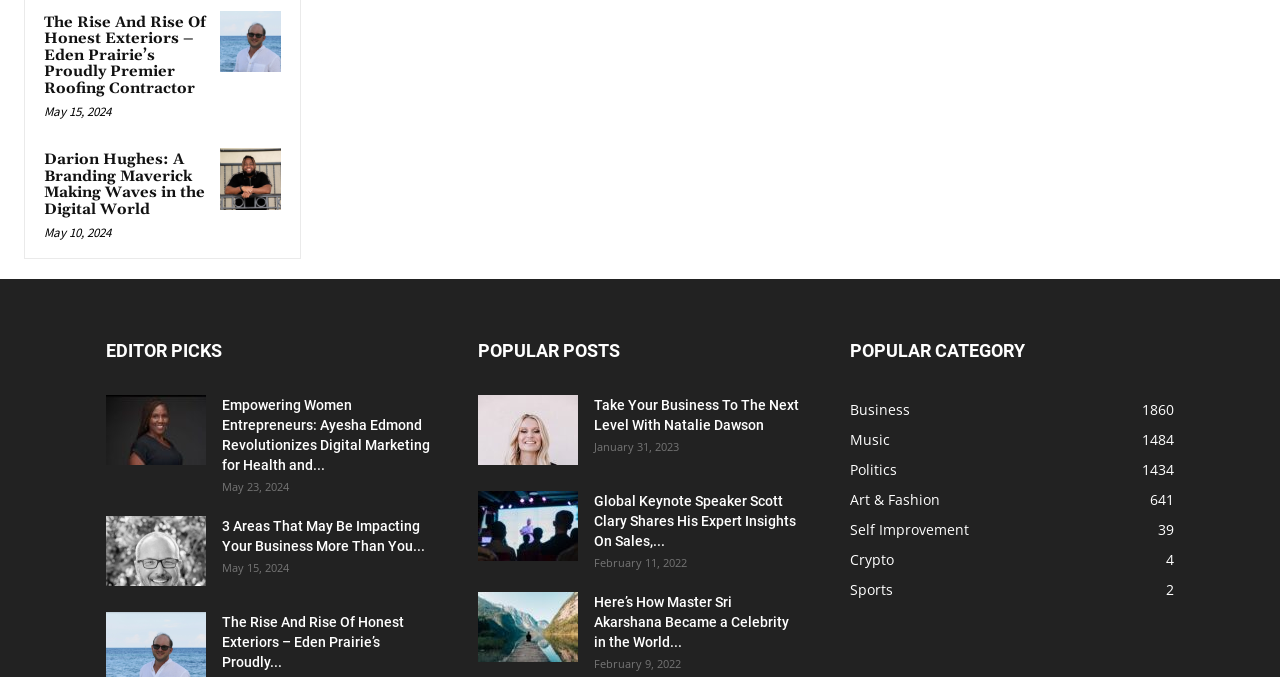Locate the bounding box coordinates of the clickable region necessary to complete the following instruction: "Explore the category of Business". Provide the coordinates in the format of four float numbers between 0 and 1, i.e., [left, top, right, bottom].

[0.664, 0.591, 0.711, 0.619]